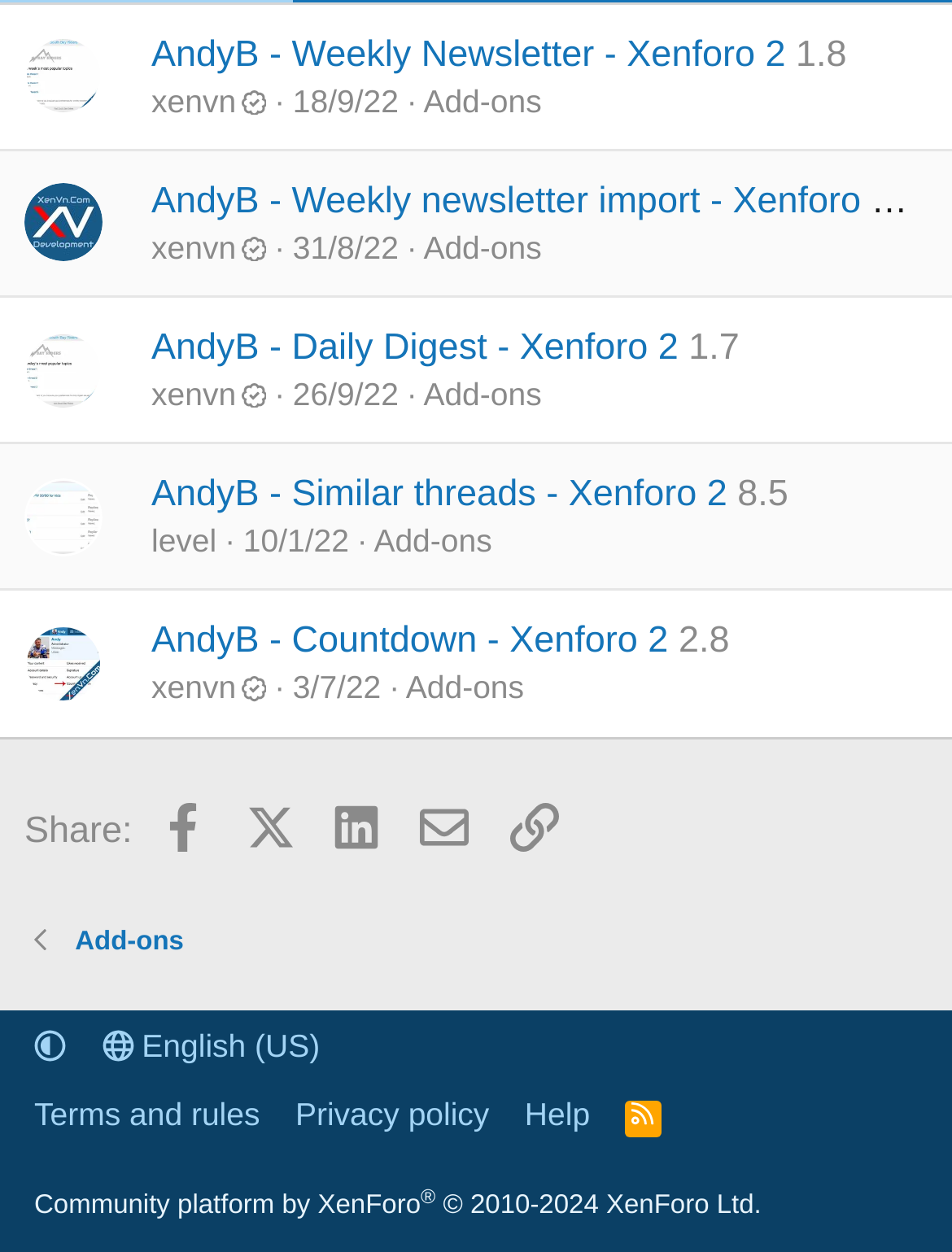Locate the bounding box of the UI element based on this description: "input value="Email *" aria-describedby="email-notes" name="email"". Provide four float numbers between 0 and 1 as [left, top, right, bottom].

None